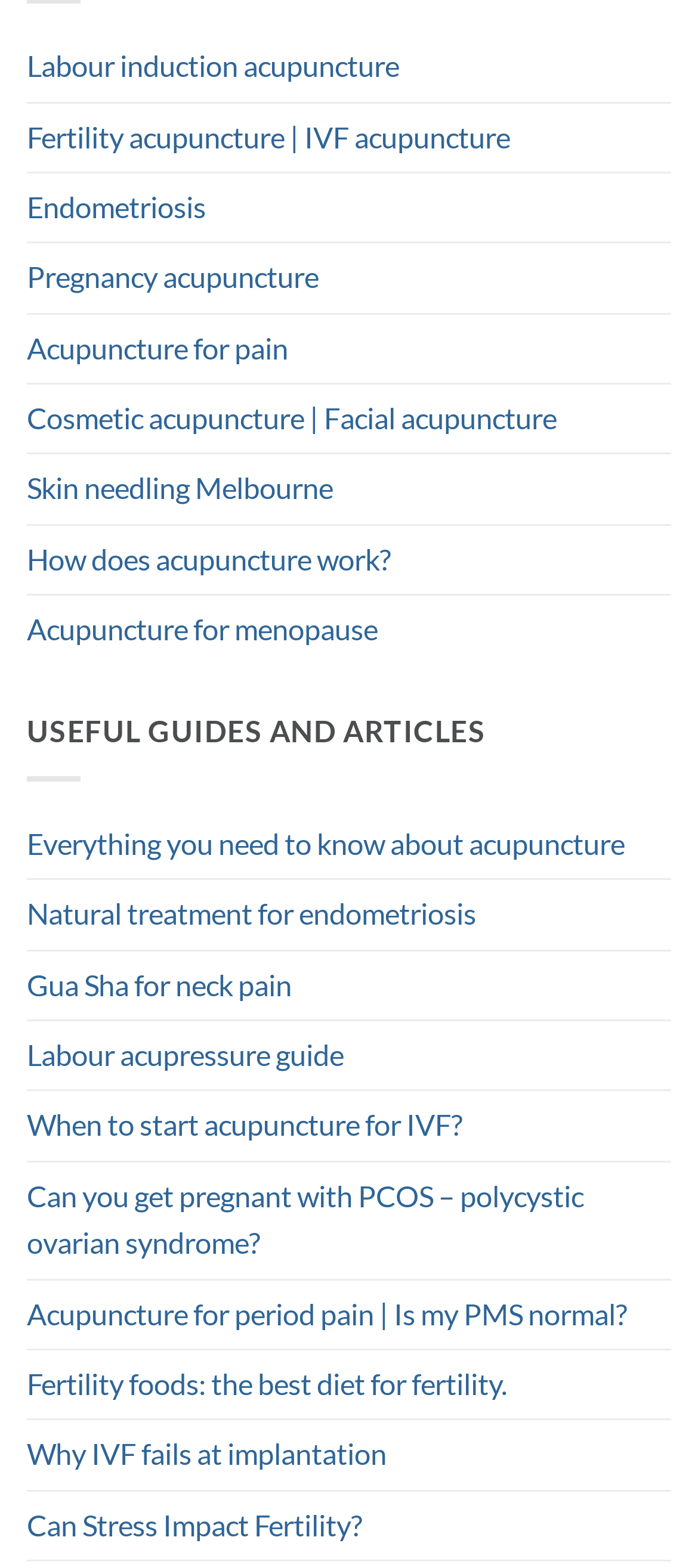Please reply with a single word or brief phrase to the question: 
How many links are there on the webpage?

19